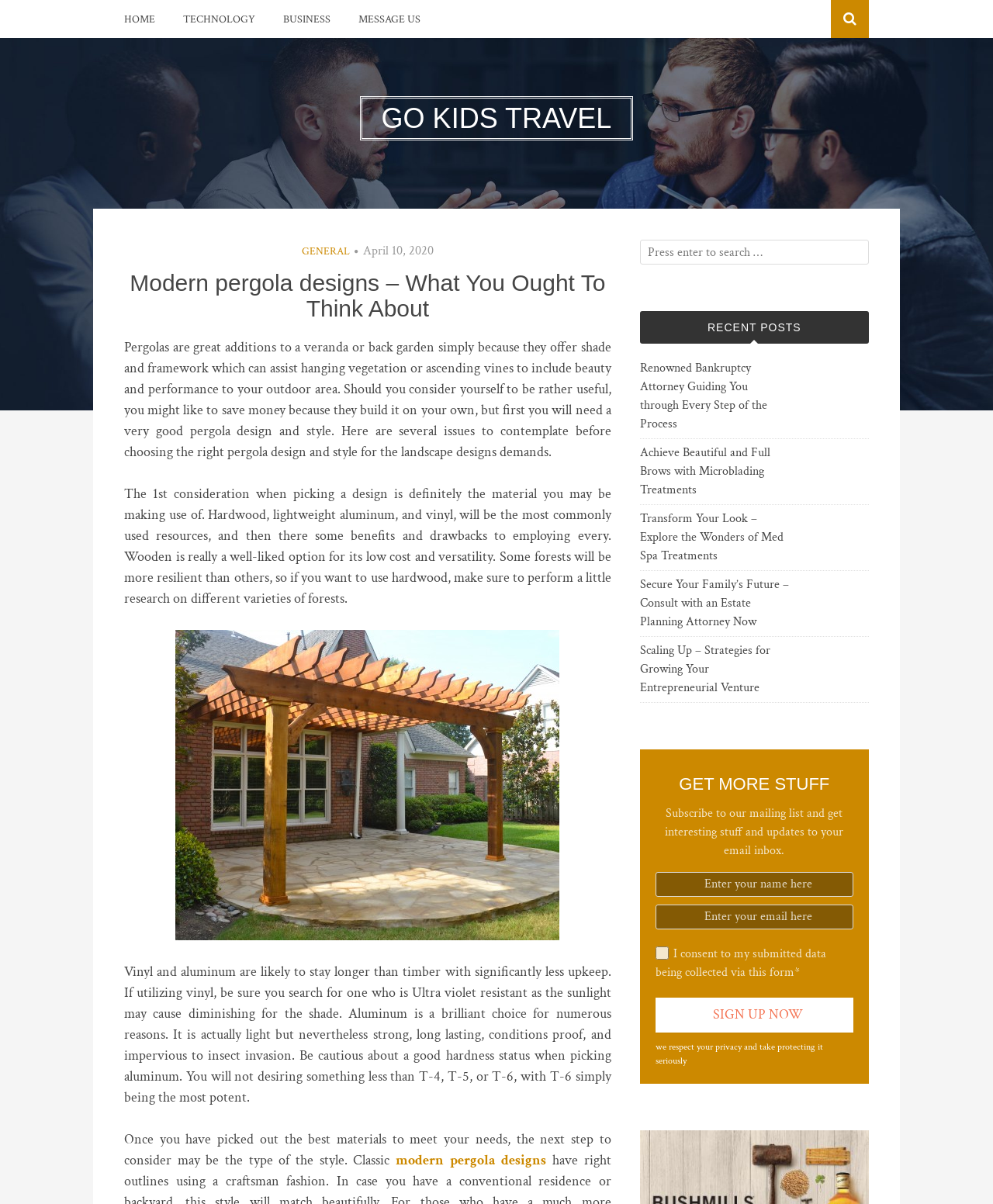Kindly provide the bounding box coordinates of the section you need to click on to fulfill the given instruction: "Subscribe to the mailing list".

[0.66, 0.828, 0.859, 0.857]